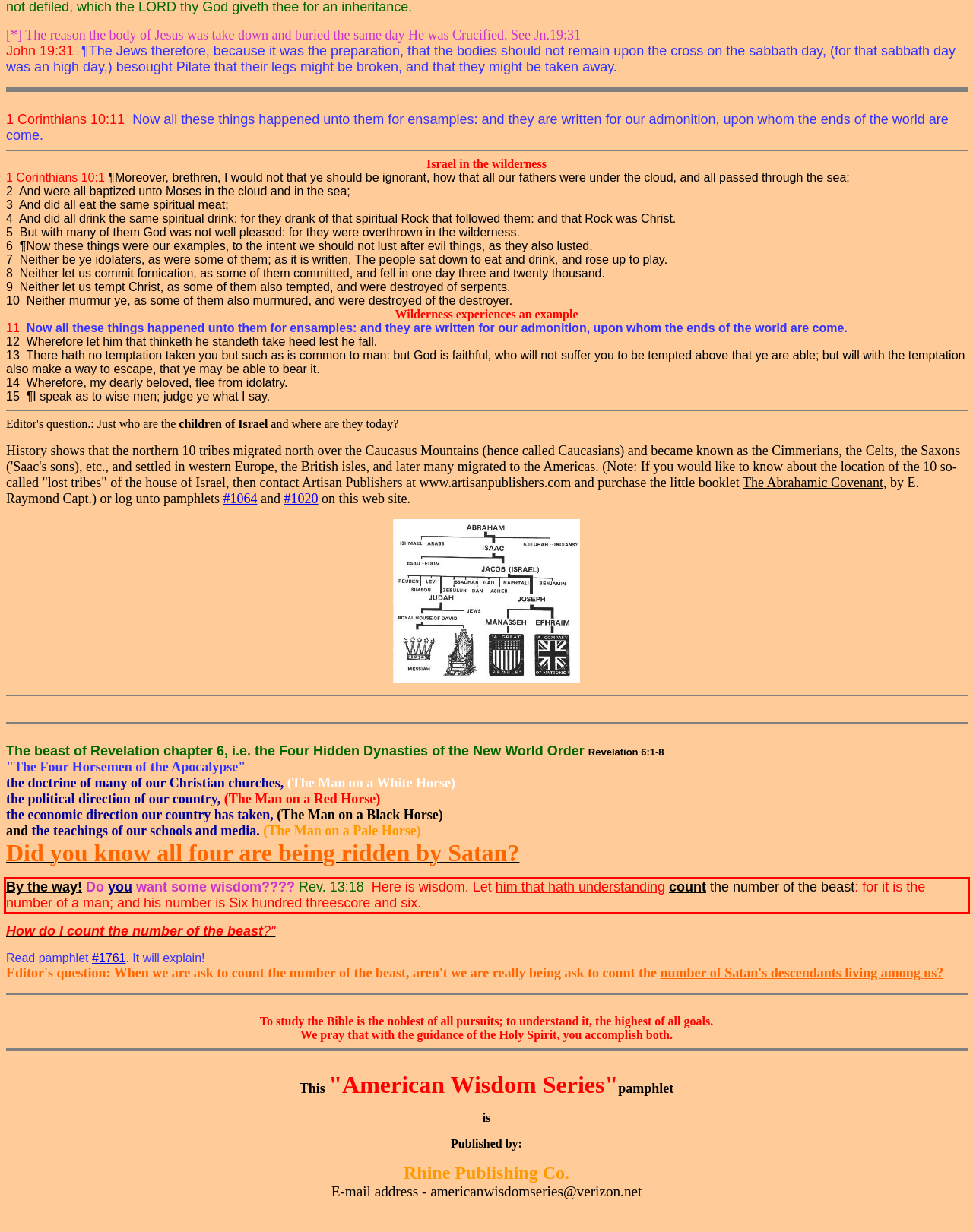Extract and provide the text found inside the red rectangle in the screenshot of the webpage.

By the way! Do you want some wisdom???? Rev. 13:18 Here is wisdom. Let him that hath understanding count the number of the beast: for it is the number of a man; and his number is Six hundred threescore and six.